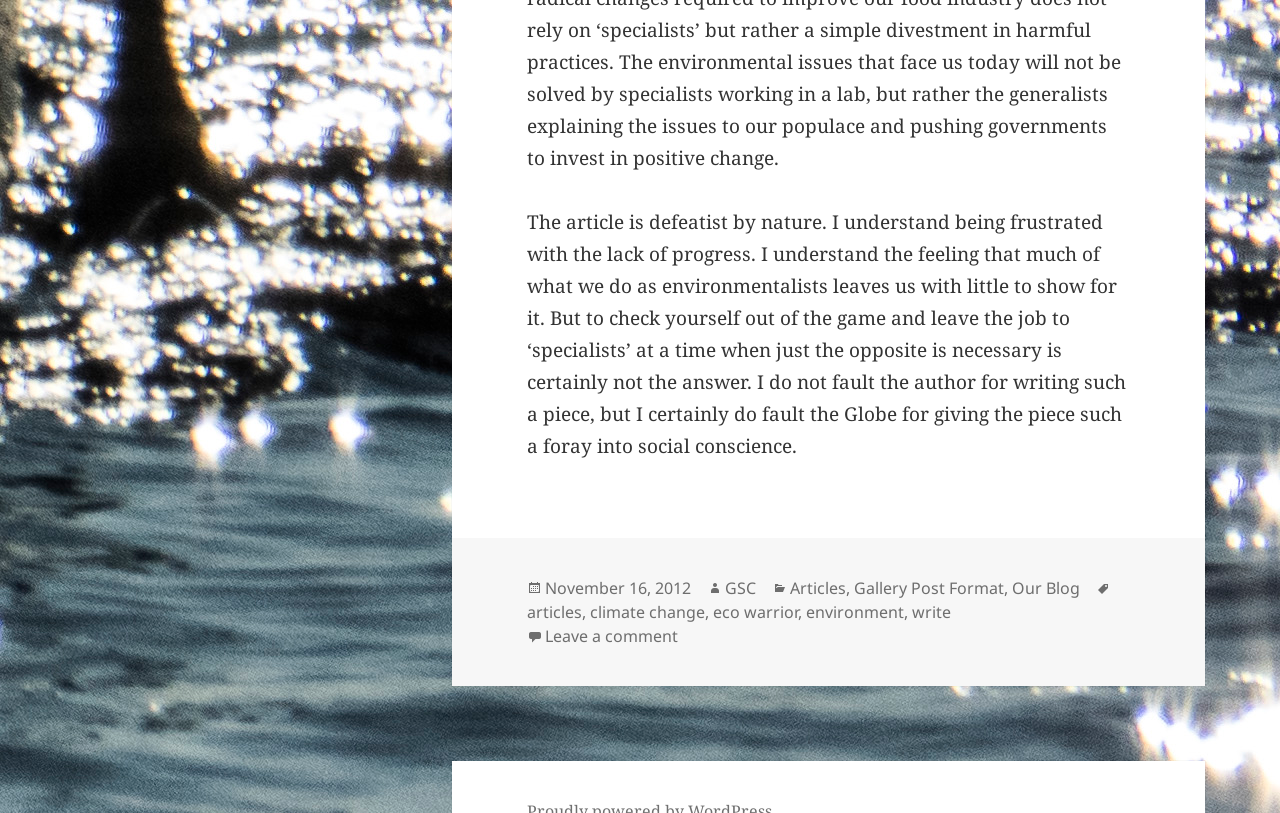Kindly determine the bounding box coordinates of the area that needs to be clicked to fulfill this instruction: "Read more about climate change".

[0.461, 0.739, 0.551, 0.768]